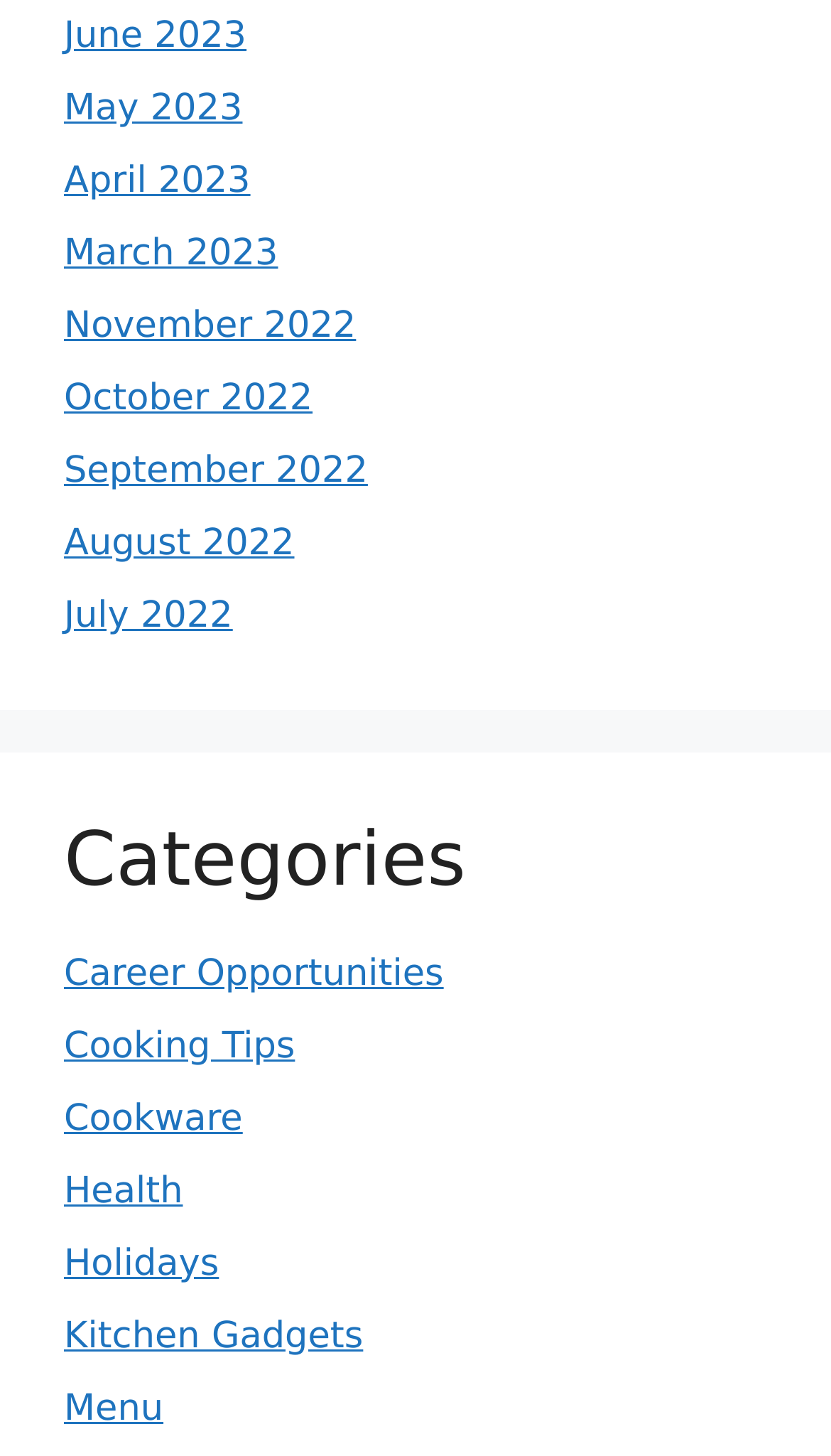Predict the bounding box of the UI element based on the description: "Menu". The coordinates should be four float numbers between 0 and 1, formatted as [left, top, right, bottom].

[0.077, 0.953, 0.197, 0.982]